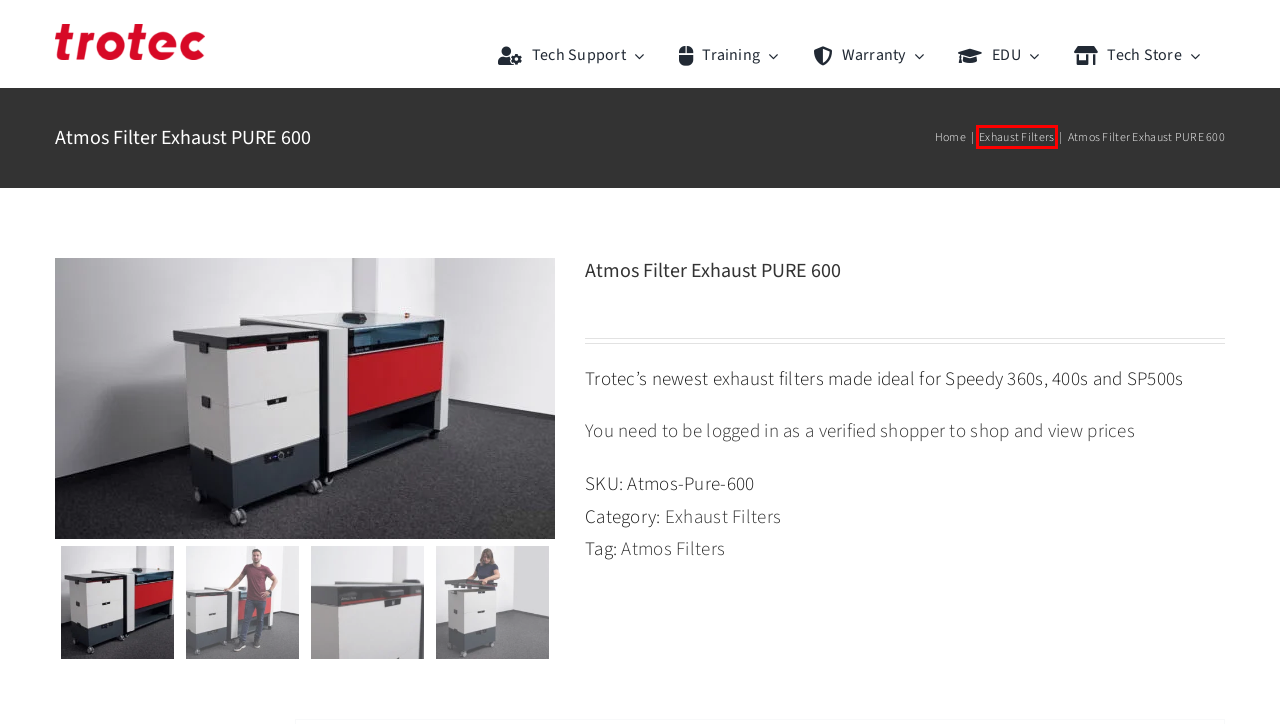You are provided with a screenshot of a webpage that includes a red rectangle bounding box. Please choose the most appropriate webpage description that matches the new webpage after clicking the element within the red bounding box. Here are the candidates:
A. Quatro Filter Exhaust Unit 835 (CLEARANCE) – MyTrotec
B. My account – MyTrotec
C. Atmos Filter Exhaust DUO PLUS – MyTrotec
D. Exhaust Filters – MyTrotec
E. Atmos Filters – MyTrotec
F. MyTrotec – Trotec Laser Canada's customer portal helping our laser users with their on-going needs.
G. EDU PD Day – MyTrotec
H. Manuals – MyTrotec

F